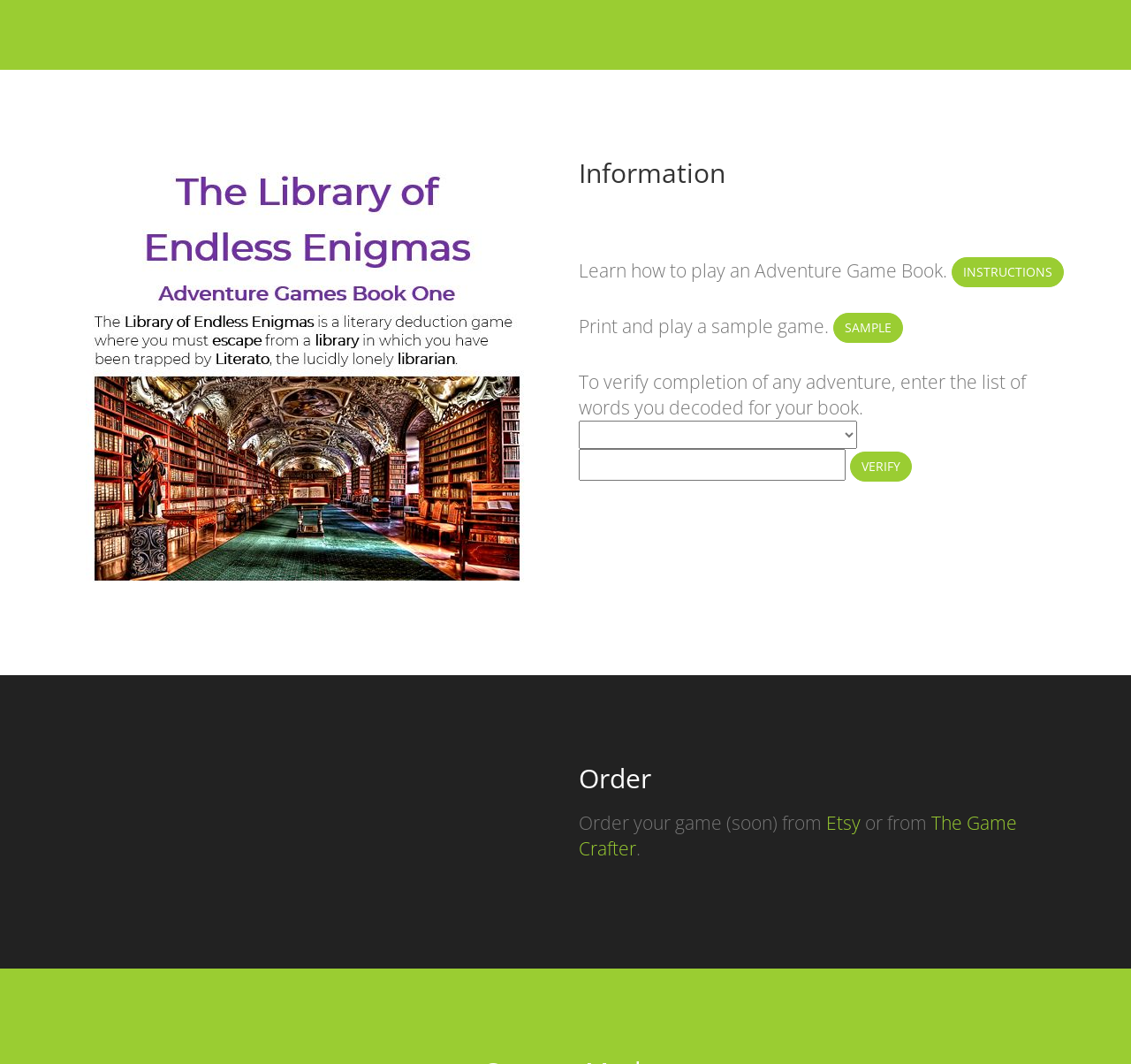Determine the bounding box coordinates (top-left x, top-left y, bottom-right x, bottom-right y) of the UI element described in the following text: The Game Crafter

[0.512, 0.762, 0.899, 0.809]